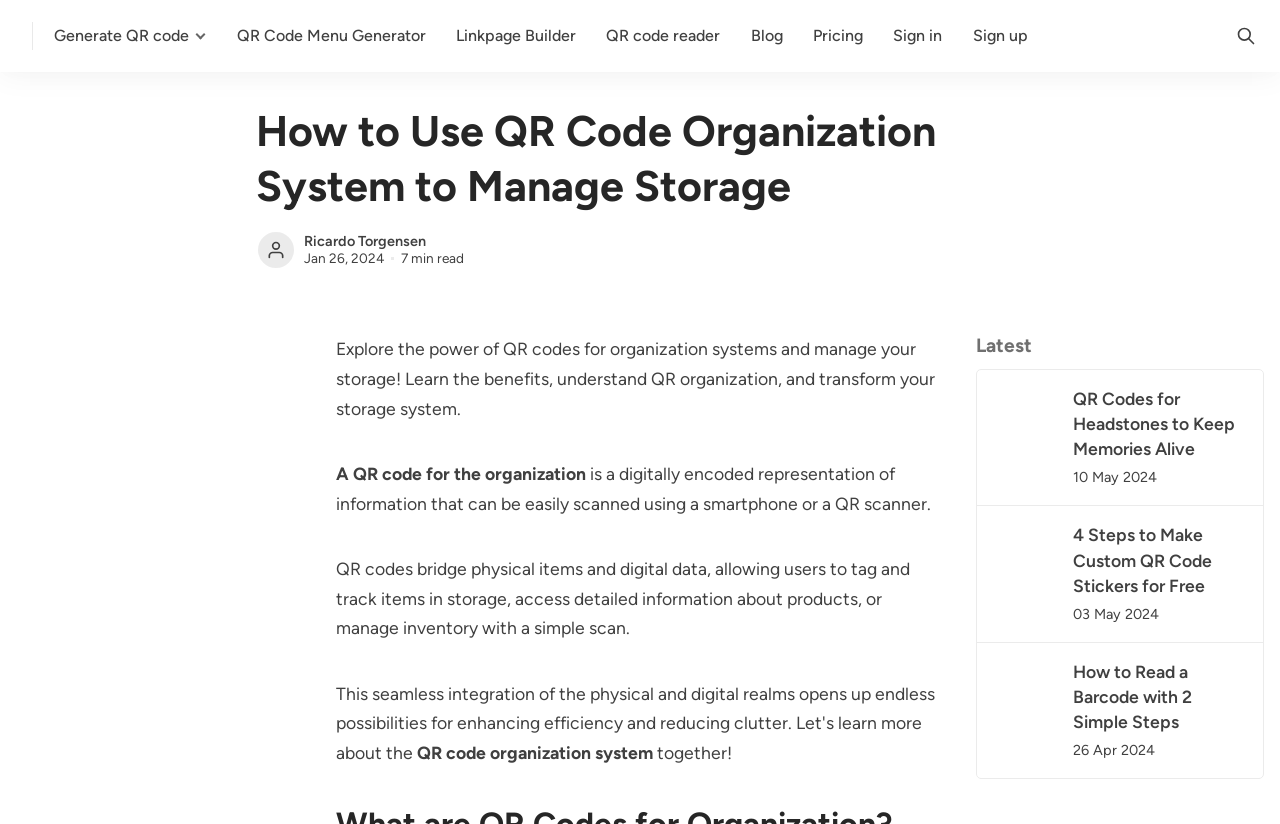Find the bounding box coordinates of the area to click in order to follow the instruction: "Learn about QR code organization system".

[0.326, 0.901, 0.51, 0.926]